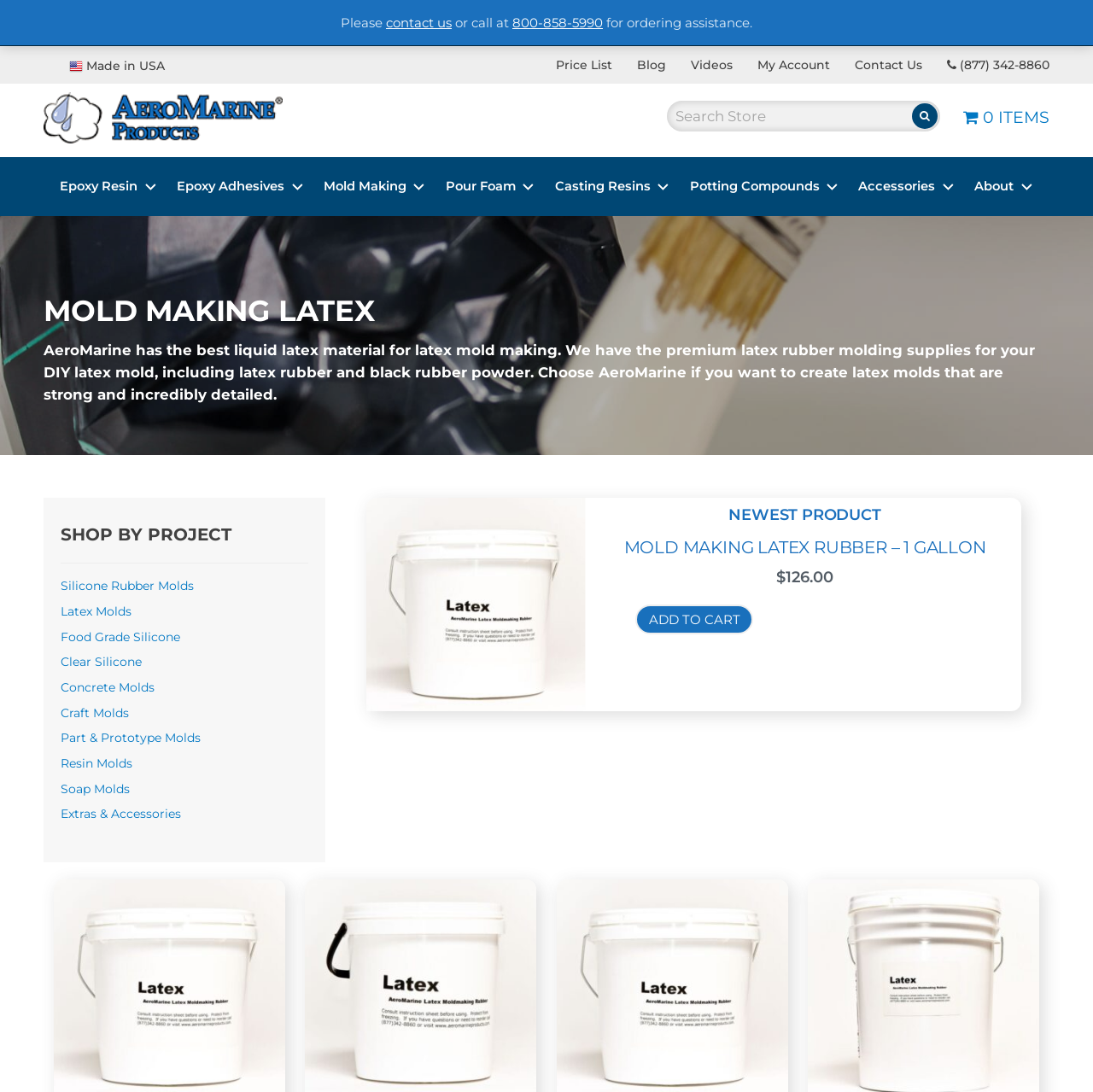Determine the bounding box coordinates for the clickable element required to fulfill the instruction: "Click on ABOUT US". Provide the coordinates as four float numbers between 0 and 1, i.e., [left, top, right, bottom].

None